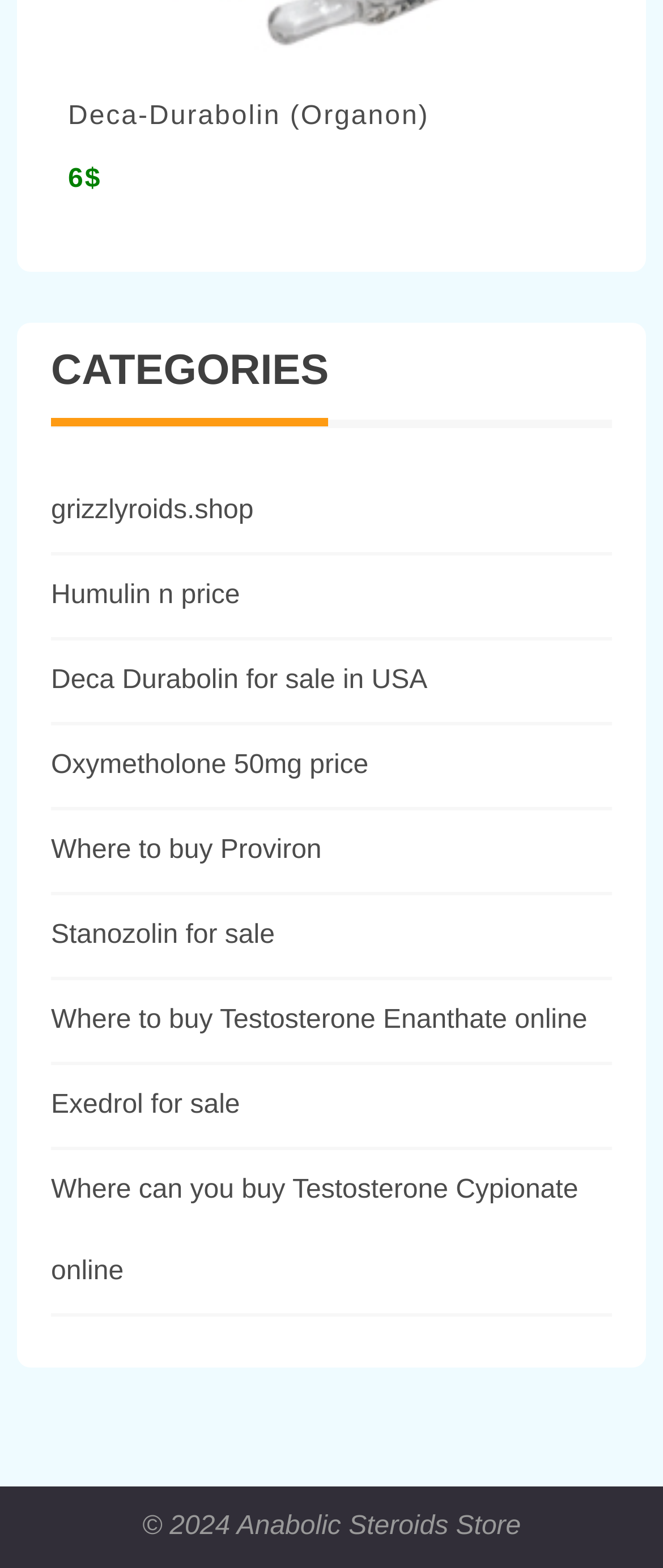What is the copyright year mentioned at the bottom?
Give a thorough and detailed response to the question.

The webpage has a contentinfo element with a StaticText element containing the copyright symbol and the year 2024, indicating that the webpage's content is copyrighted in 2024.